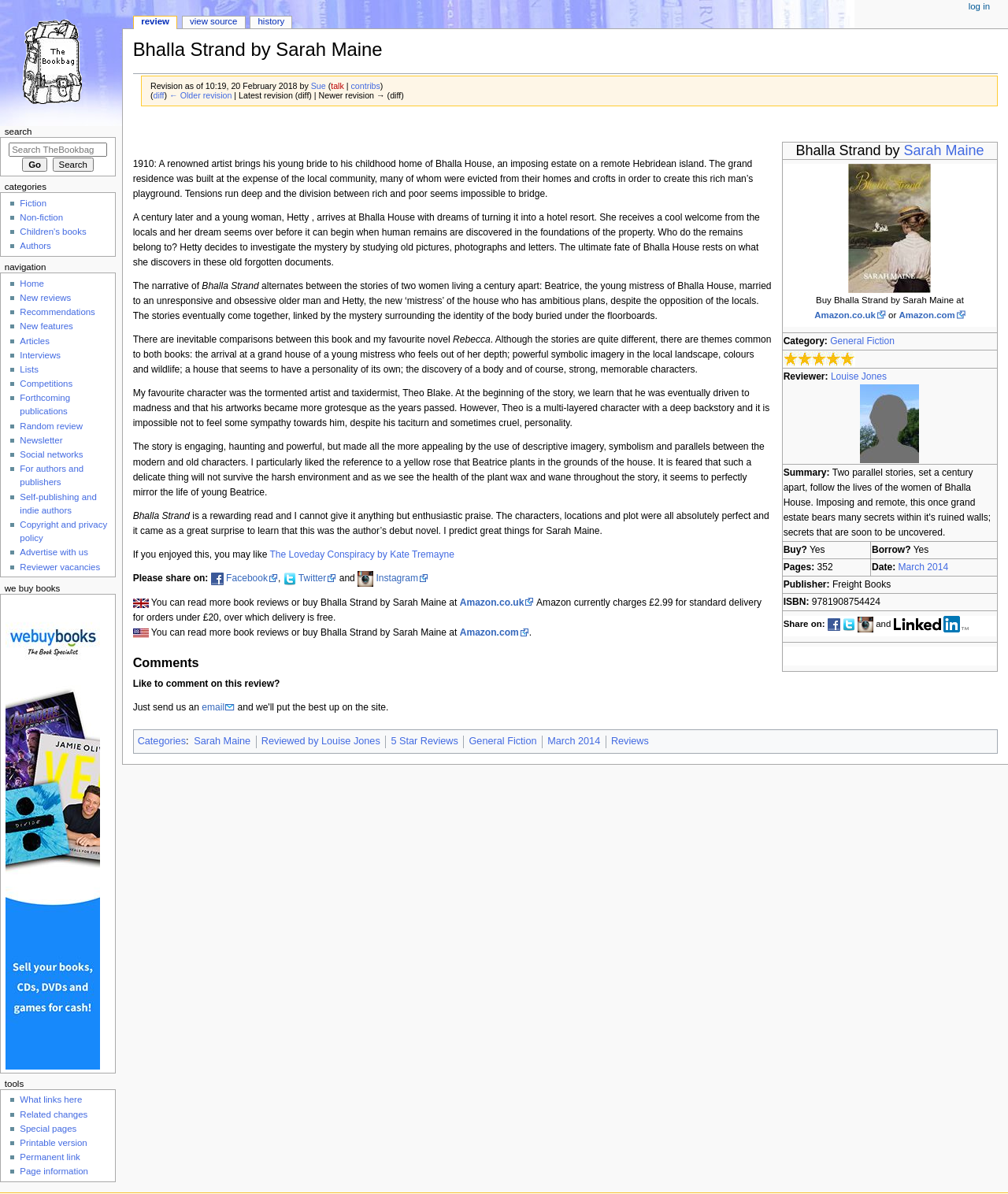Extract the bounding box coordinates for the described element: "March 2014". The coordinates should be represented as four float numbers between 0 and 1: [left, top, right, bottom].

[0.543, 0.616, 0.595, 0.625]